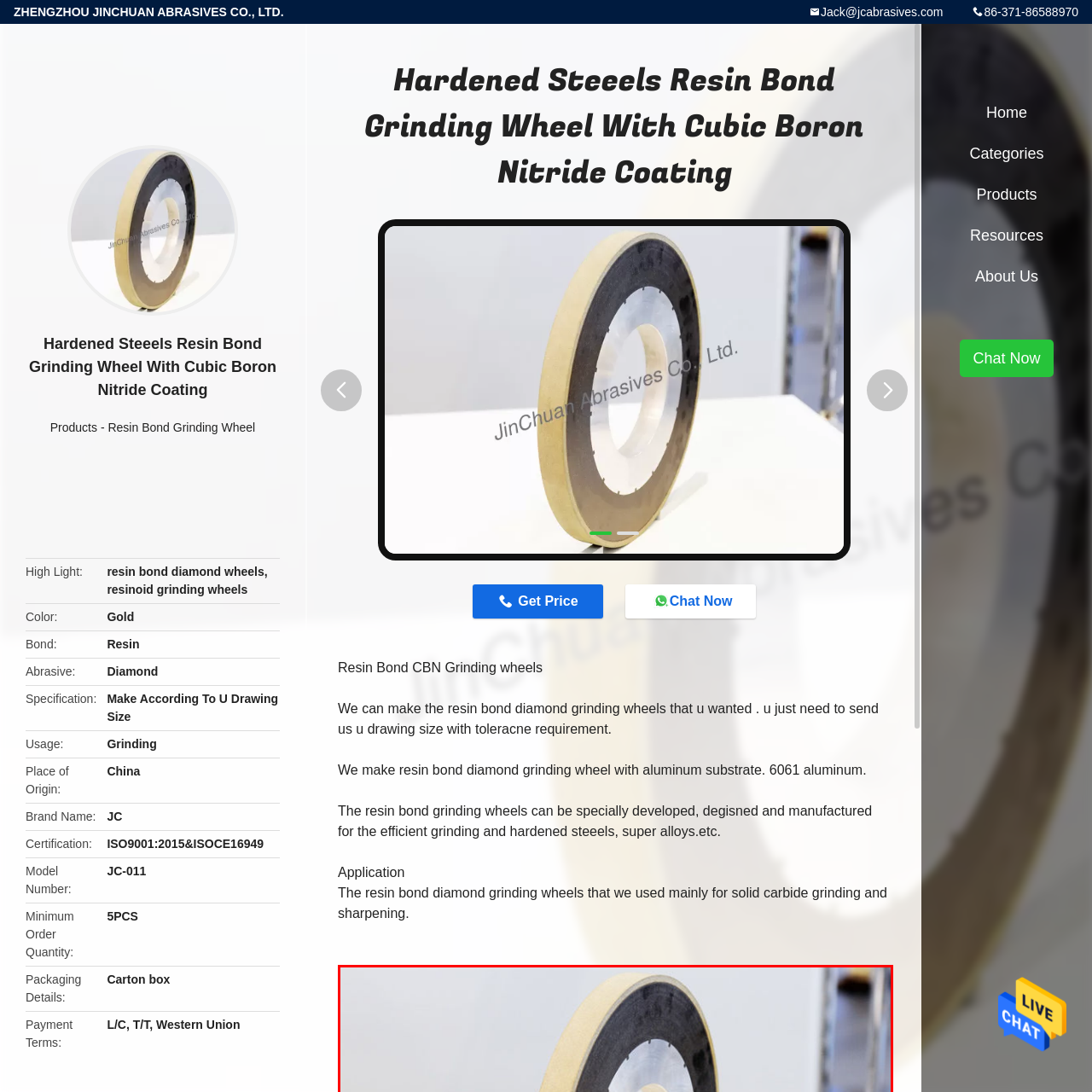Detail the visual elements present in the red-framed section of the image.

The image showcases a hardened steel resin bond grinding wheel featuring a cubic boron nitride (CBN) coating. This specialized grinding wheel is designed for precision grinding of tough materials such as hardened steels and super alloys. The wheel's structure includes a black outer layer and a shiny center, indicative of its high durability and efficiency in applications that require fine finishing and sharpening. As part of the product range from Zhengzhou Jinchan Abrasives, this grinding wheel is pivotal in high-performance manufacturing processes, ensuring optimal performance in metalworking scenarios. The emphasis on custom design based on specific drawing sizes highlights its adaptability to various industrial needs.